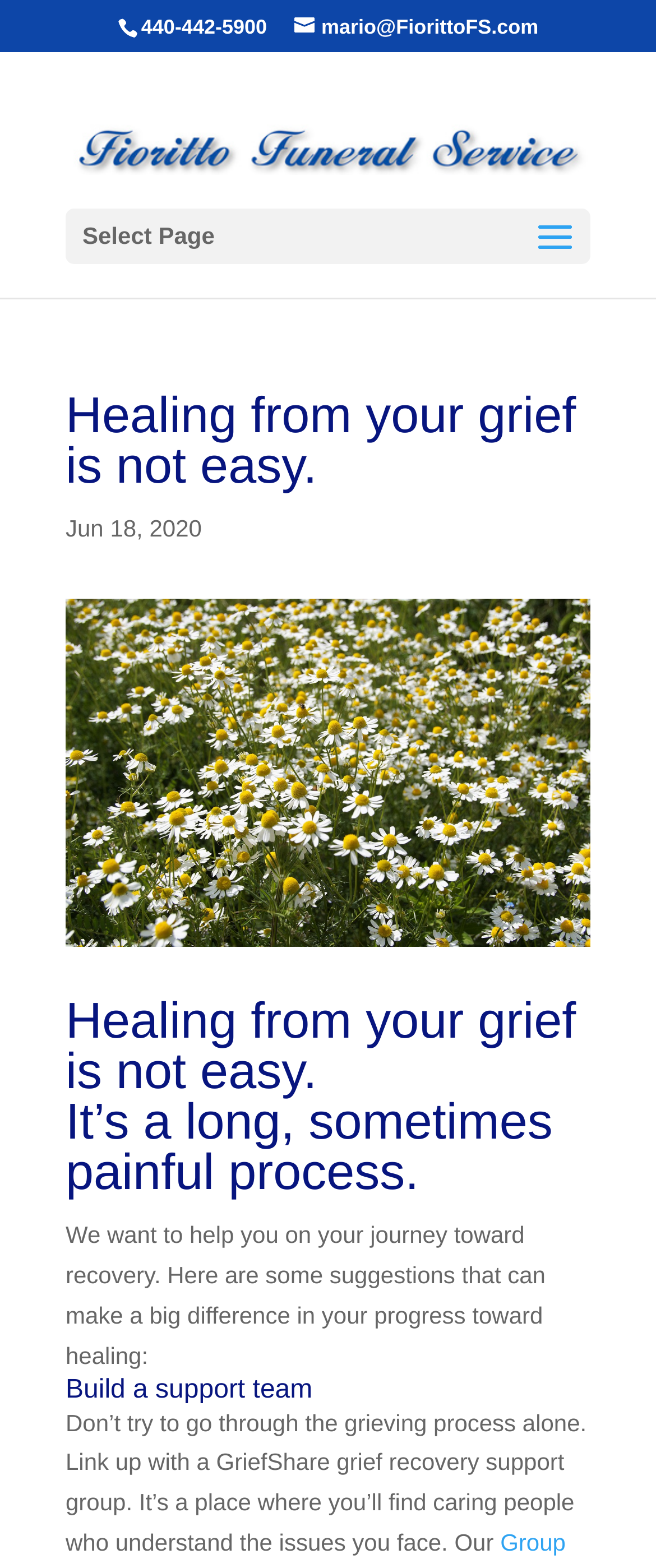Please find the bounding box for the following UI element description. Provide the coordinates in (top-left x, top-left y, bottom-right x, bottom-right y) format, with values between 0 and 1: mario@FiorittoFS.com

[0.449, 0.01, 0.821, 0.025]